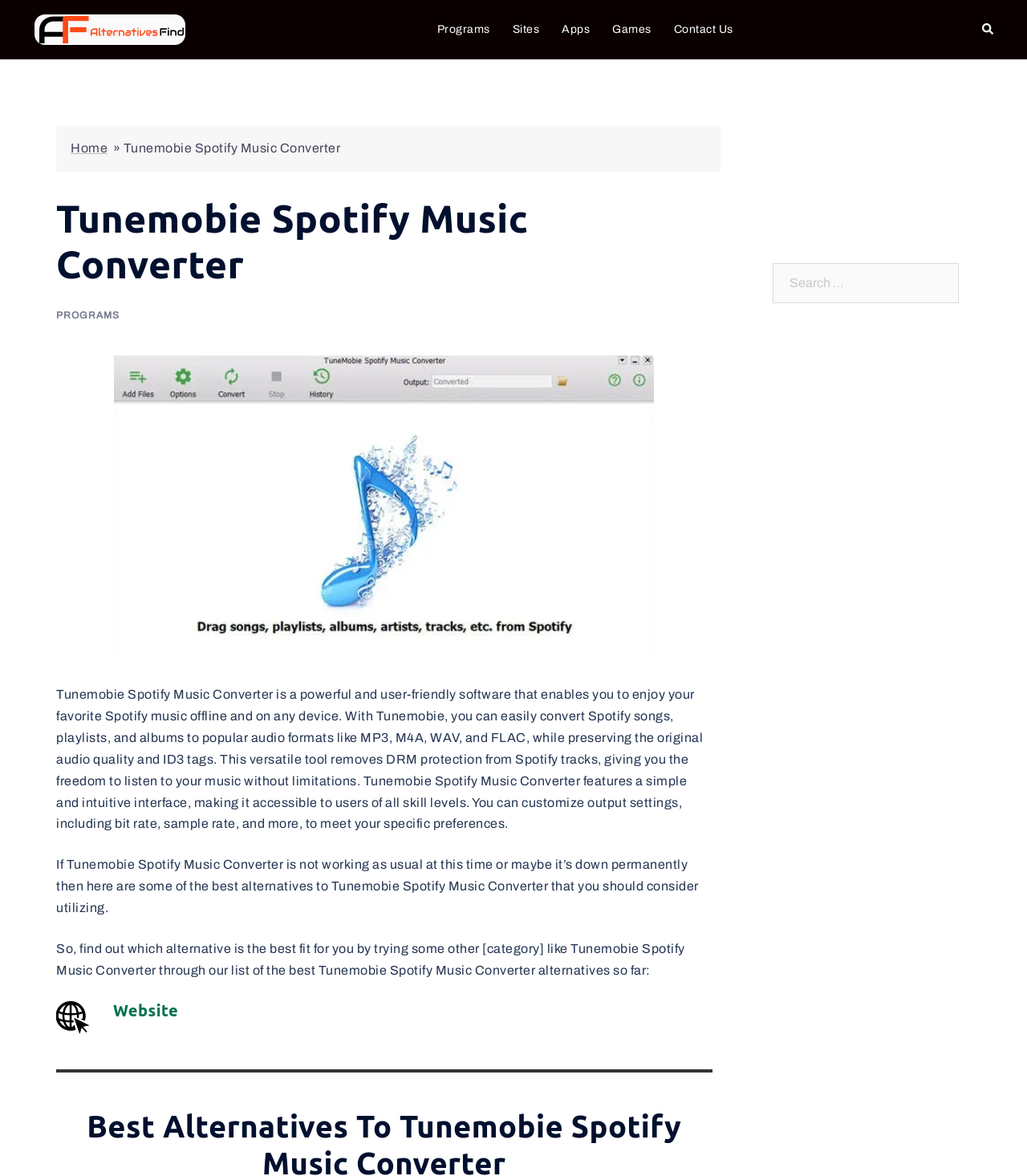Determine the bounding box coordinates of the region I should click to achieve the following instruction: "Go to the 'Home' page". Ensure the bounding box coordinates are four float numbers between 0 and 1, i.e., [left, top, right, bottom].

[0.069, 0.12, 0.105, 0.132]